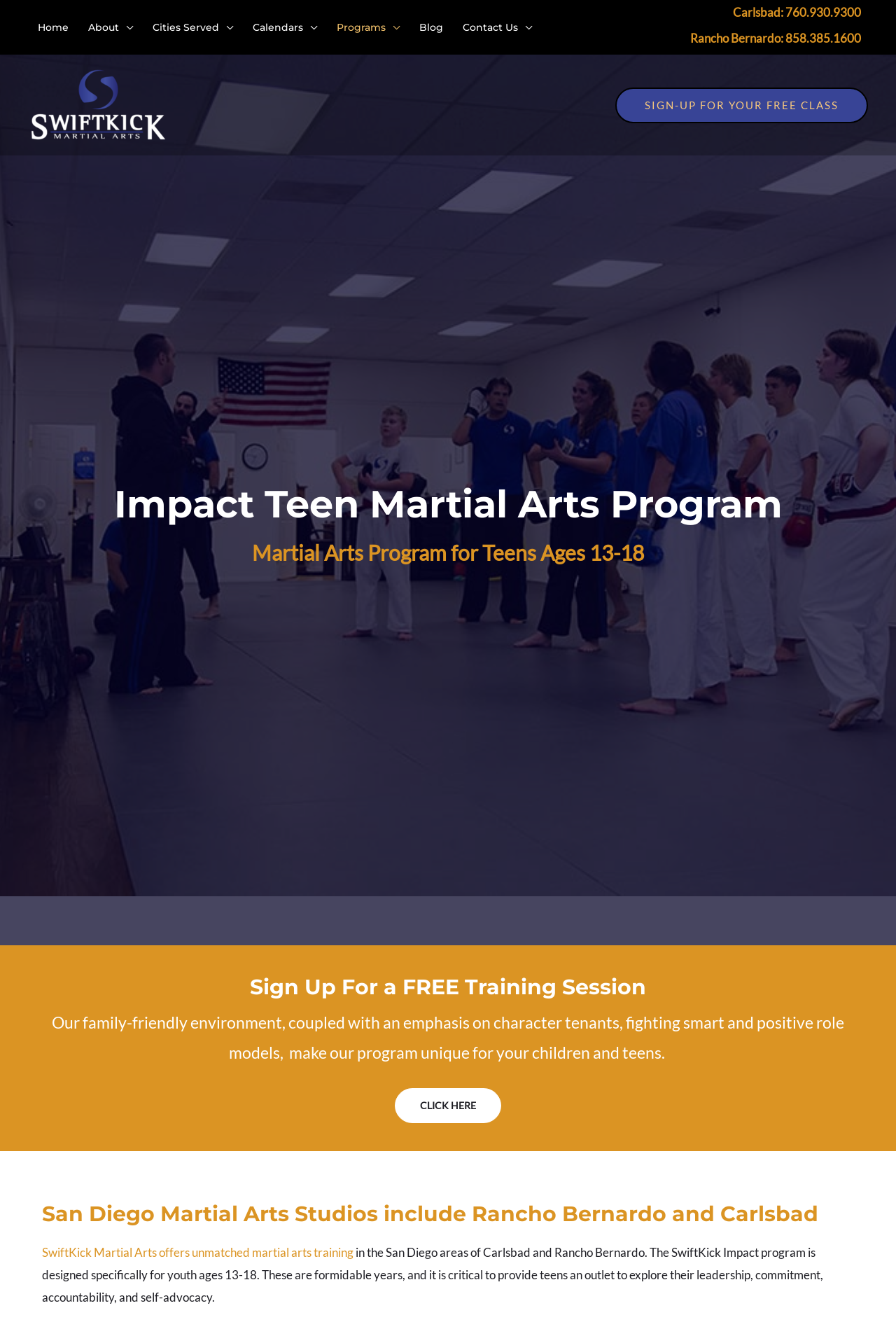What are the two locations of the martial arts studios?
Ensure your answer is thorough and detailed.

I found the answer by looking at the links 'Carlsbad: 760.930.9300' and 'Rancho Bernardo: 858.385.1600' which are child elements of the complementary element 'Header Widget 1'.